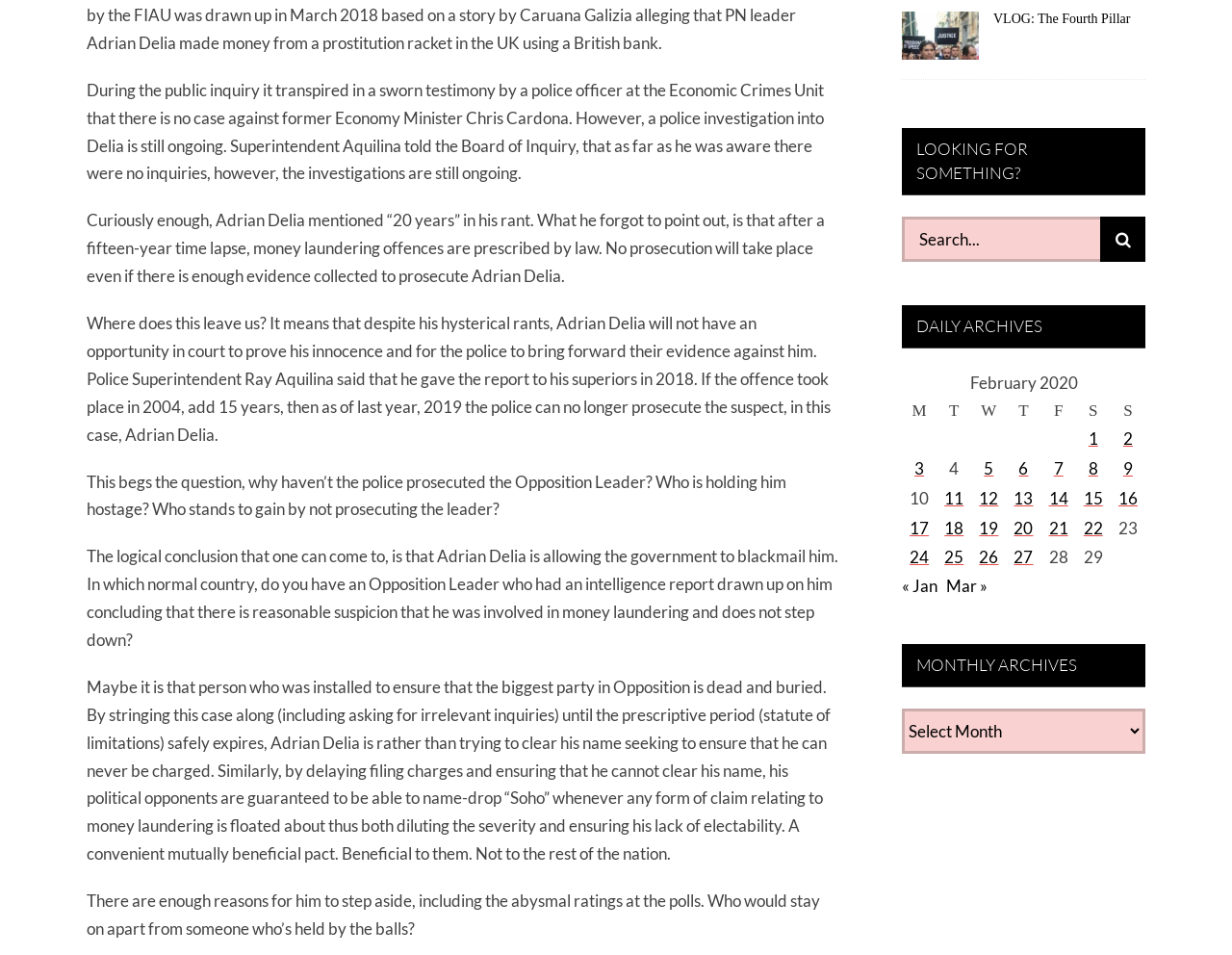Specify the bounding box coordinates of the element's area that should be clicked to execute the given instruction: "Click on Posts published on February 24, 2020". The coordinates should be four float numbers between 0 and 1, i.e., [left, top, right, bottom].

[0.738, 0.573, 0.754, 0.594]